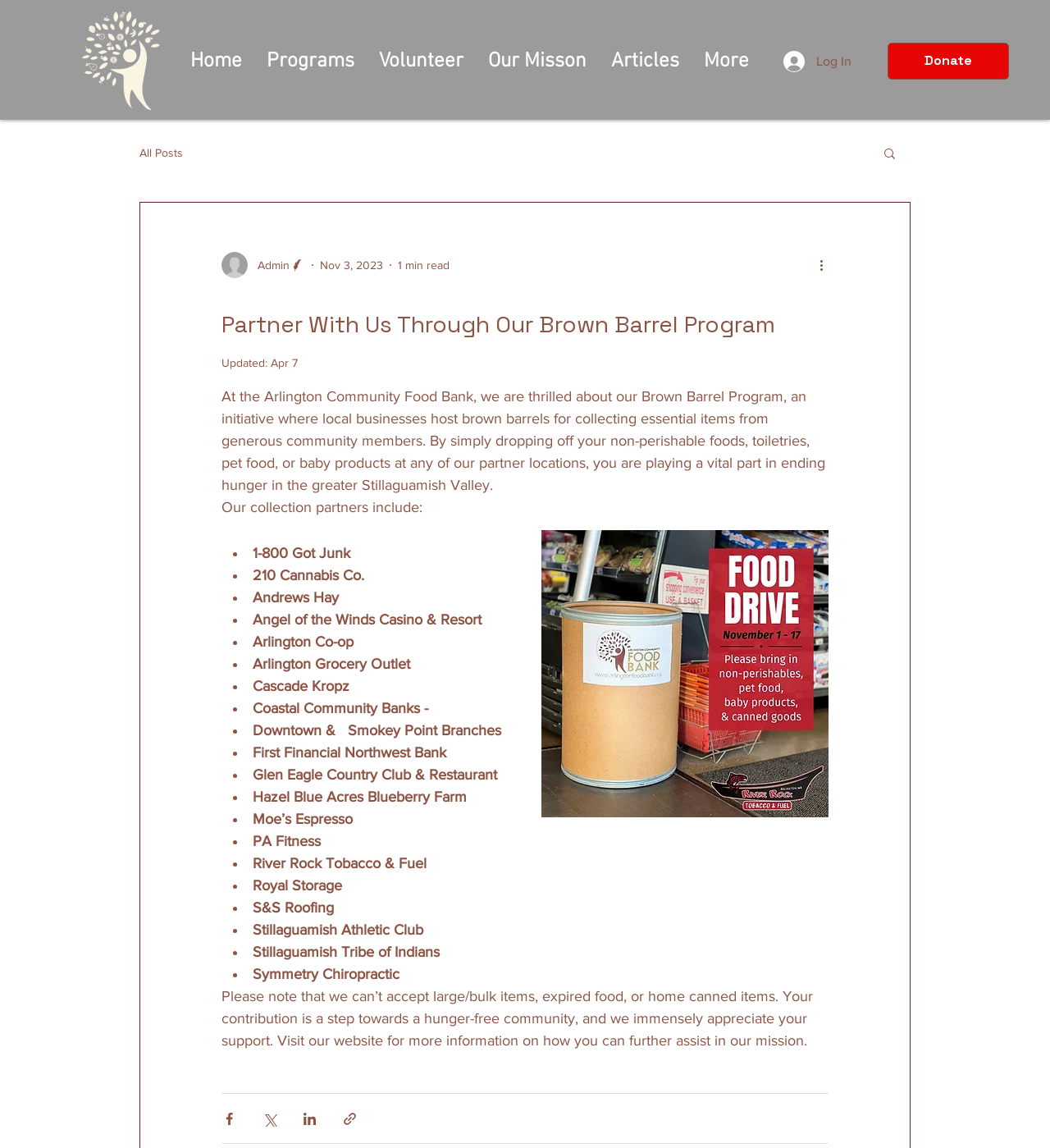Please provide the bounding box coordinates for the UI element as described: "More". The coordinates must be four floats between 0 and 1, represented as [left, top, right, bottom].

[0.659, 0.038, 0.725, 0.07]